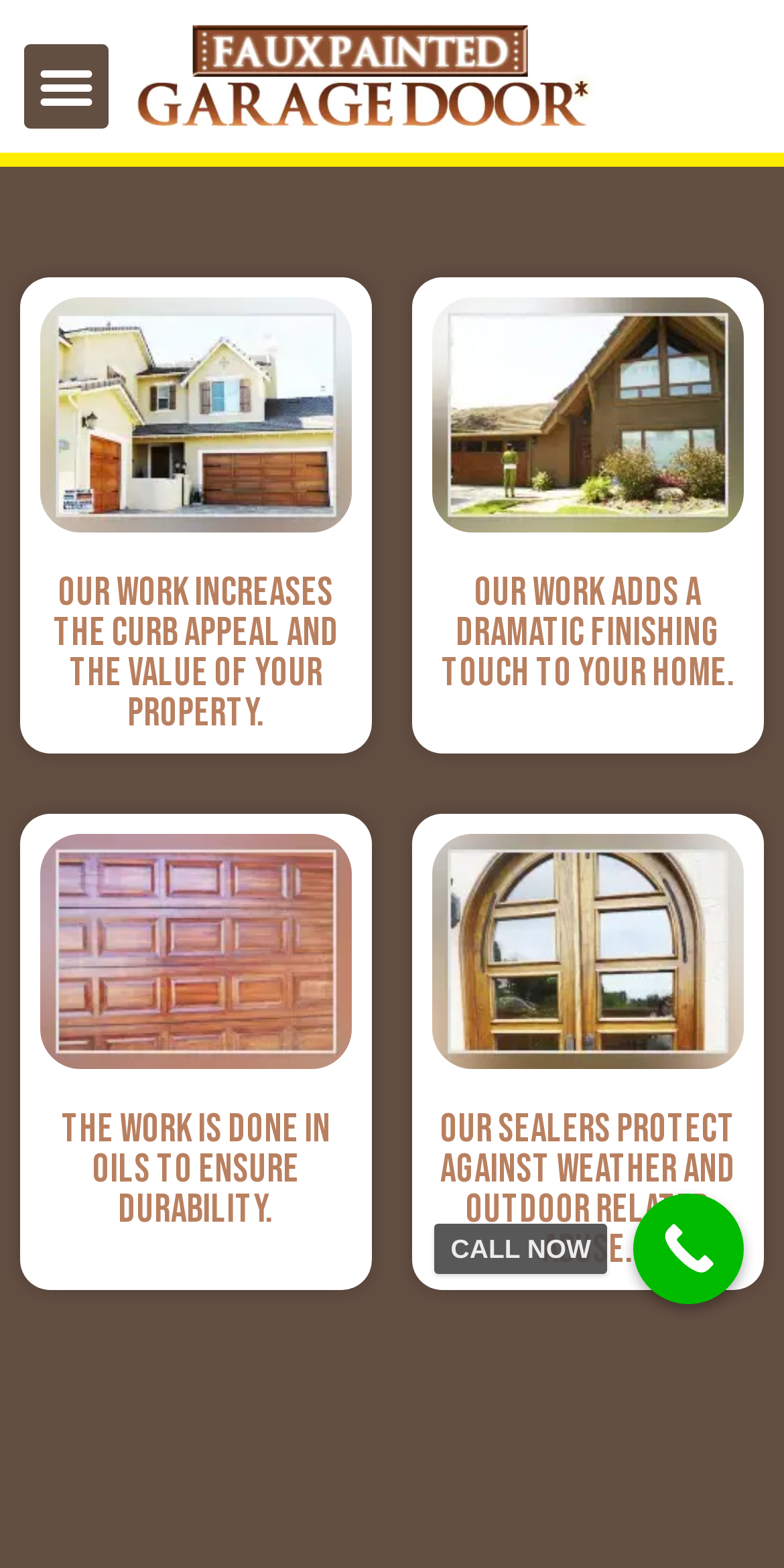What is the effect of the work on the property?
Look at the image and answer with only one word or phrase.

increases curb appeal and value